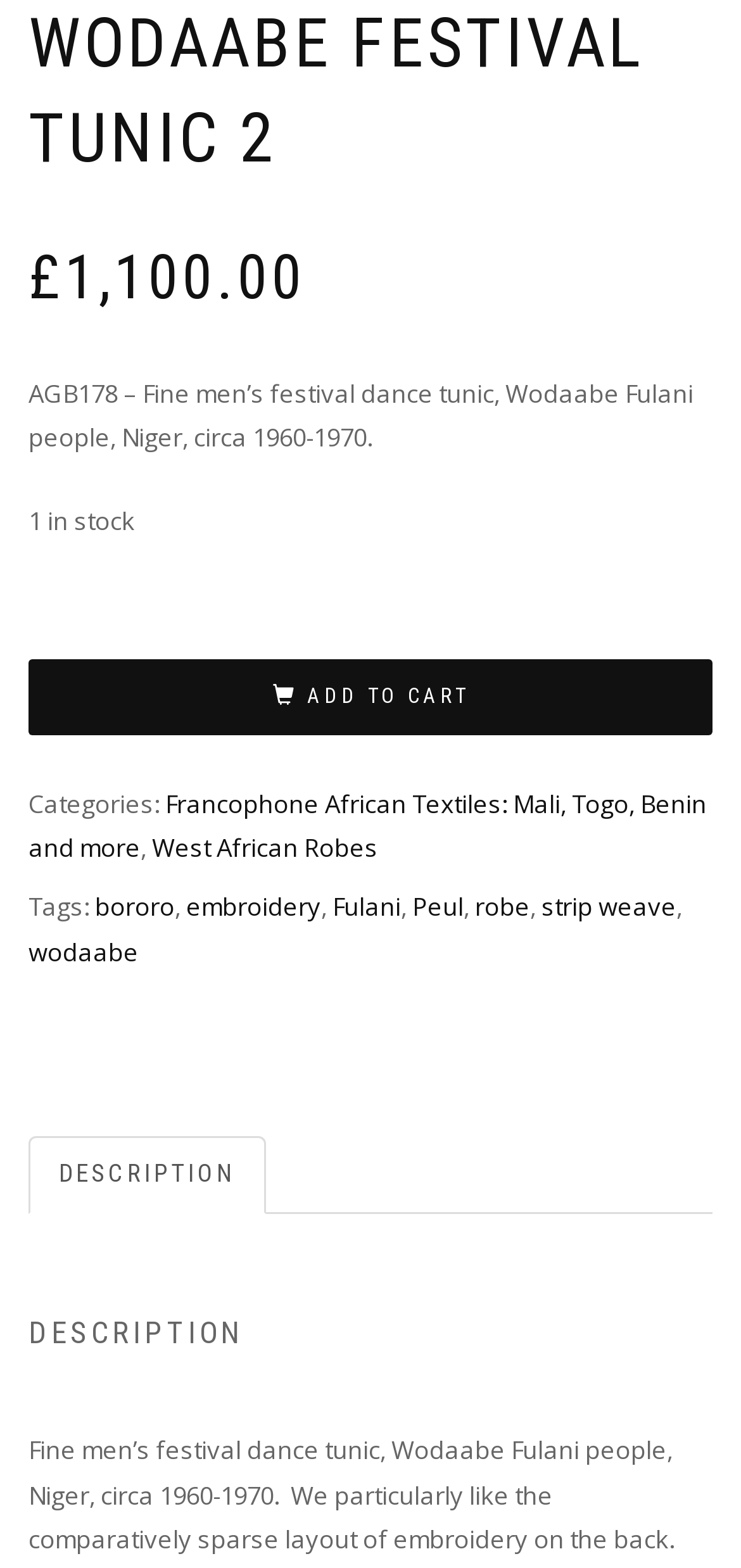Find the bounding box coordinates of the clickable region needed to perform the following instruction: "Learn about Wodaabe Fulani people". The coordinates should be provided as four float numbers between 0 and 1, i.e., [left, top, right, bottom].

[0.038, 0.596, 0.187, 0.618]